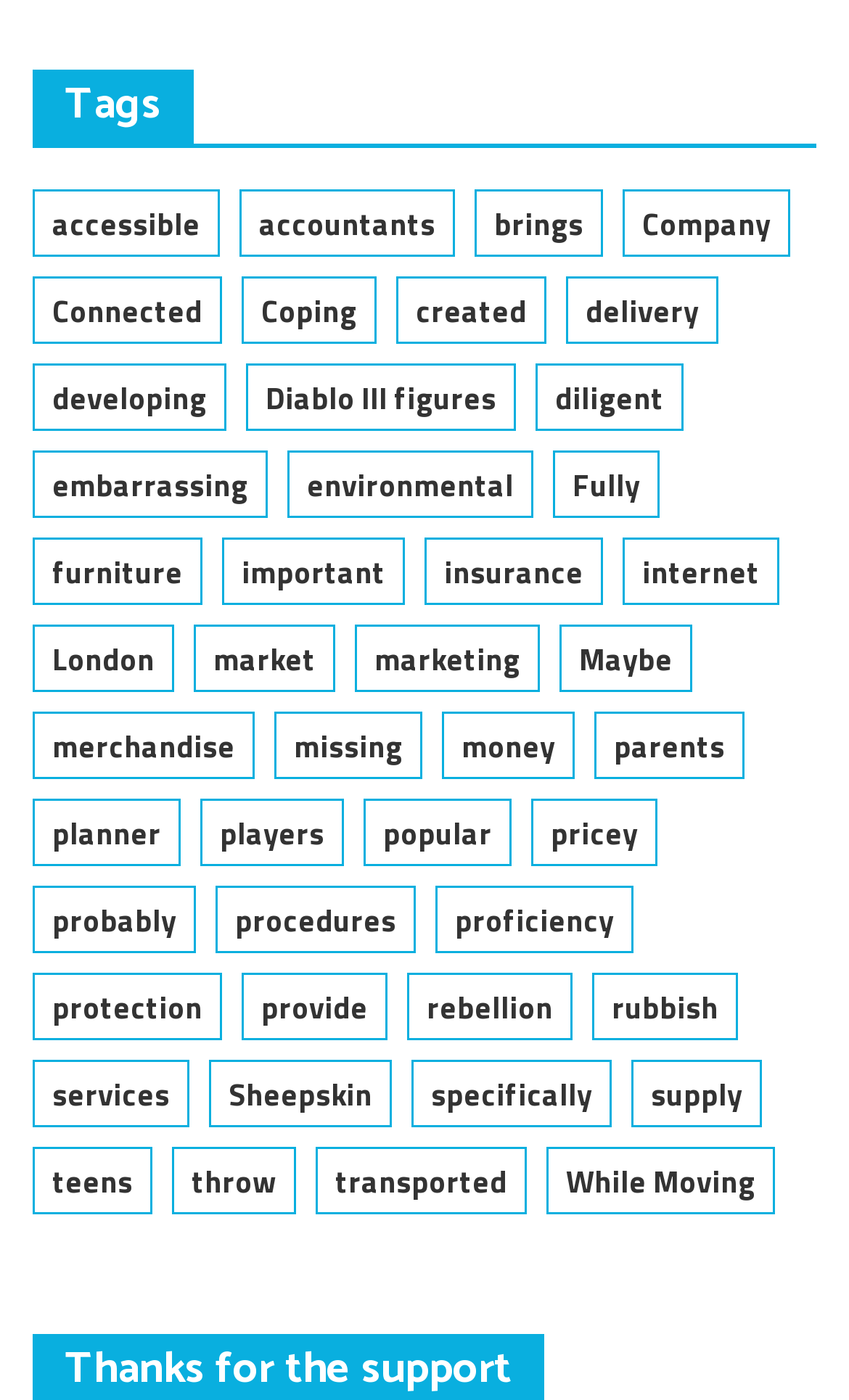Please identify the bounding box coordinates of the clickable region that I should interact with to perform the following instruction: "click on the 'accessible' link". The coordinates should be expressed as four float numbers between 0 and 1, i.e., [left, top, right, bottom].

[0.038, 0.136, 0.259, 0.184]